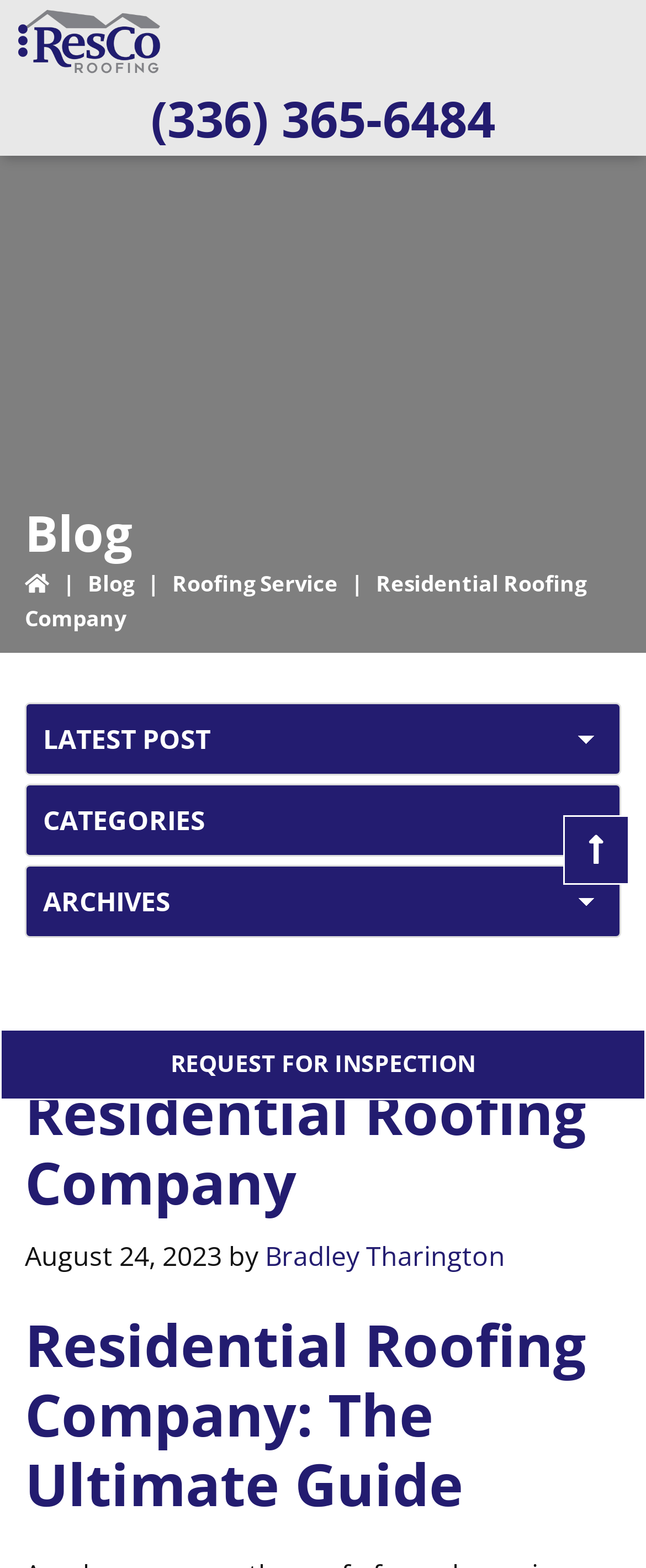Predict the bounding box coordinates of the area that should be clicked to accomplish the following instruction: "click the company logo". The bounding box coordinates should consist of four float numbers between 0 and 1, i.e., [left, top, right, bottom].

[0.038, 0.005, 0.252, 0.048]